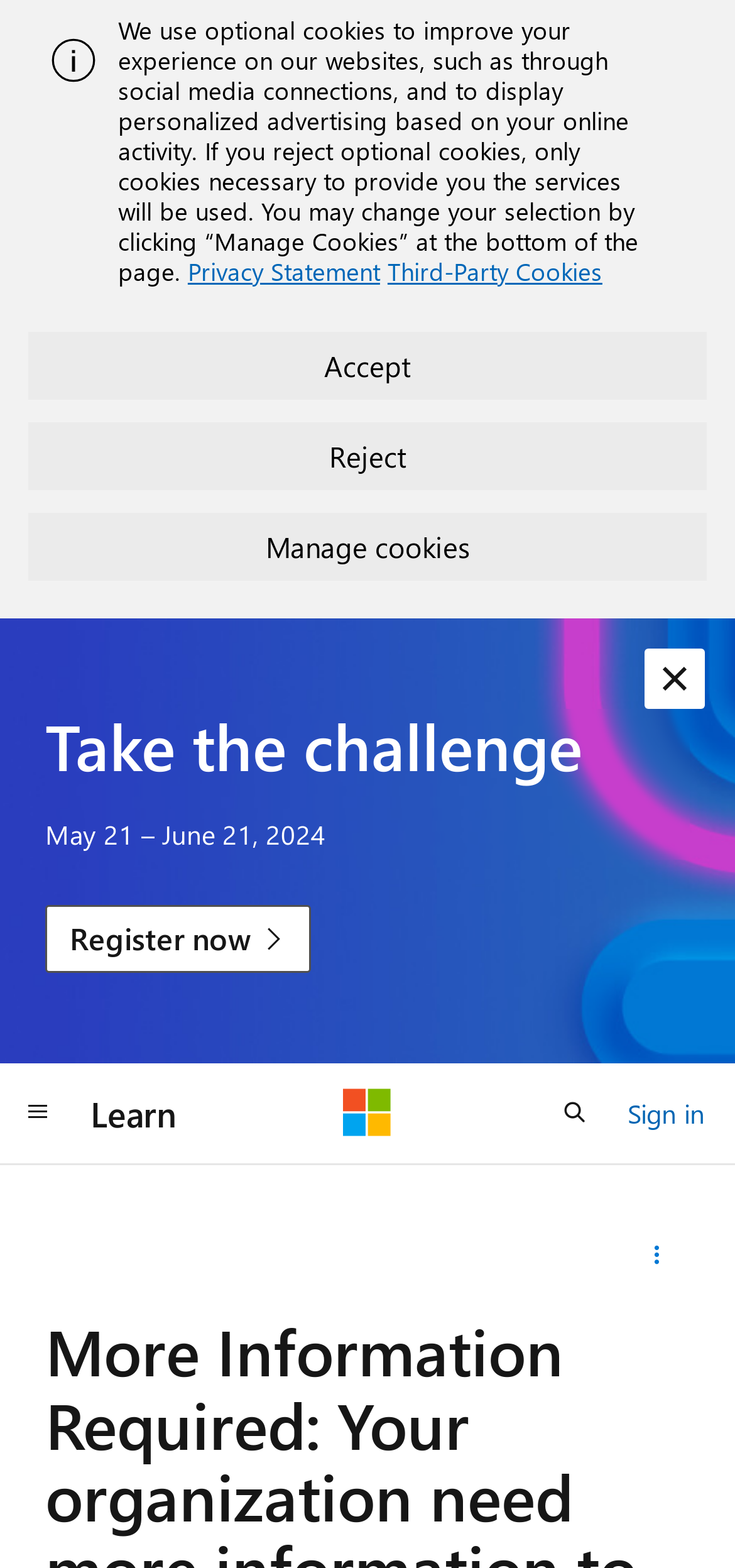Explain the webpage's design and content in an elaborate manner.

The webpage appears to be a Microsoft Q&A page, with a prominent alert message at the top stating "More Information Required: Your organization needs more information to keep your account secure." This alert is accompanied by an image and a block of text explaining the use of optional cookies on the website.

Below the alert, there is a section with a heading "Take the challenge" and a subheading "May 21 – June 21, 2024". This section contains a link to "Register now". 

On the top-right corner of the page, there is a button to dismiss the alert. The top navigation bar contains several buttons and links, including "Global navigation", "Learn", "Microsoft", "Open search", and "Sign in". The "Sign in" link is accompanied by a details section with a disclosure triangle labeled "Share this question".

The page also has a cookie policy section at the bottom, with buttons to "Accept", "Reject", or "Manage cookies" and links to the "Privacy Statement" and "Third-Party Cookies" pages.